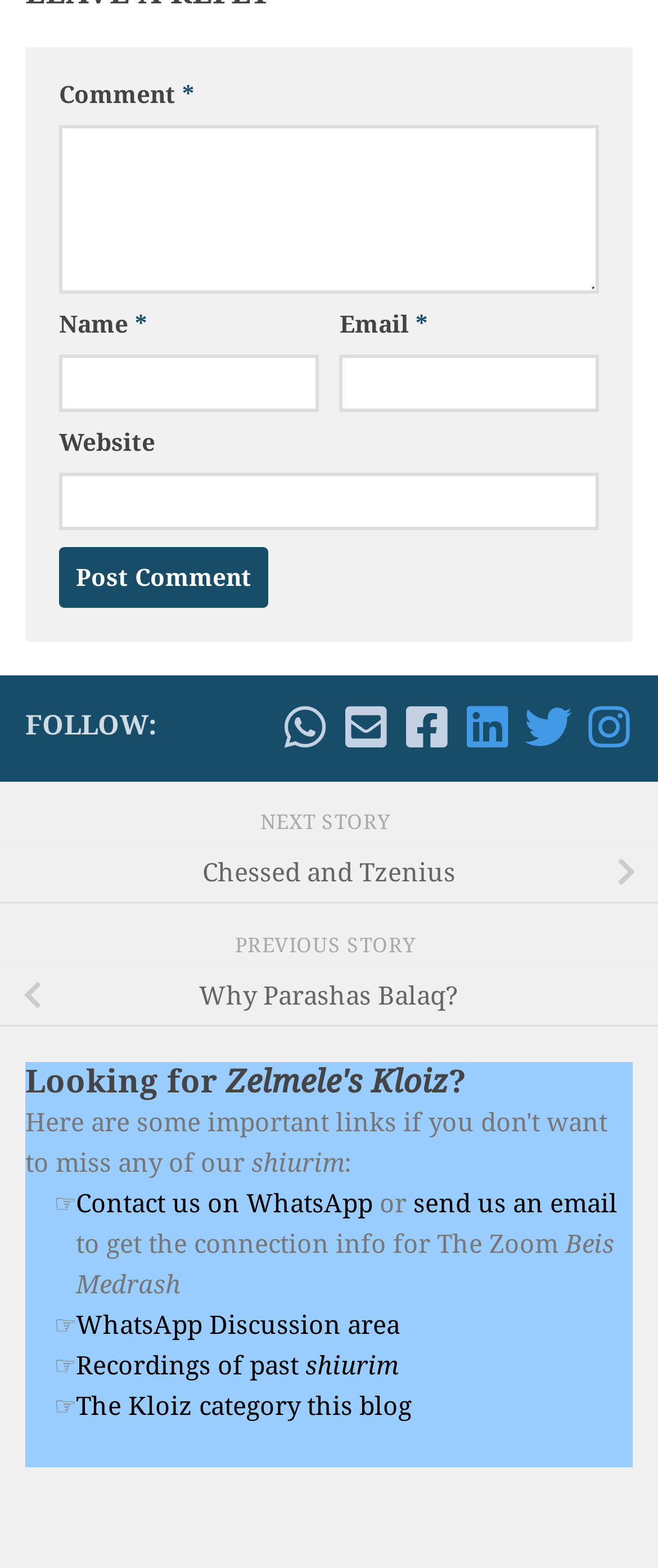Identify the bounding box coordinates of the region that should be clicked to execute the following instruction: "Follow on Shop".

None